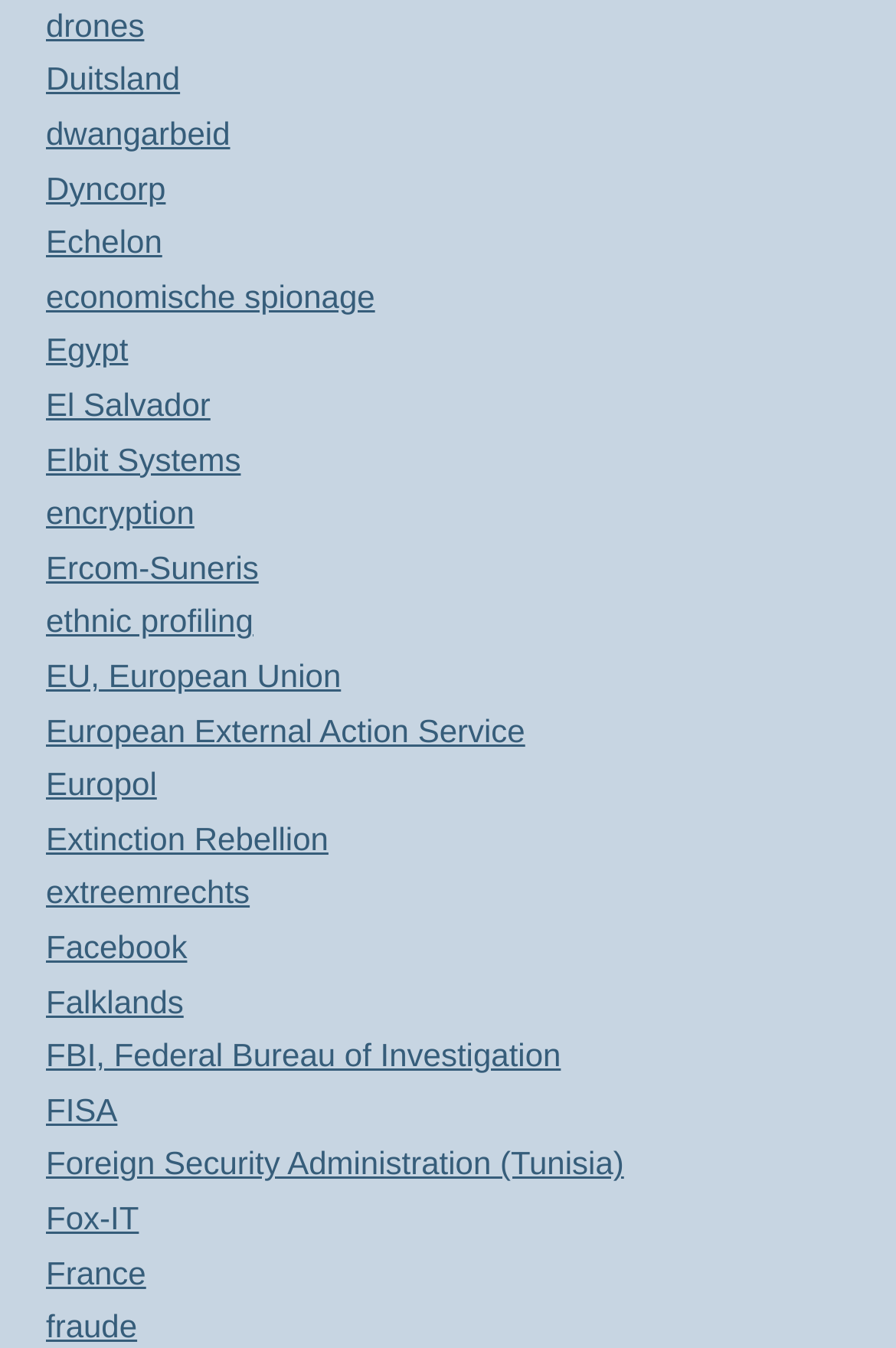Identify the bounding box coordinates of the clickable section necessary to follow the following instruction: "visit Egypt page". The coordinates should be presented as four float numbers from 0 to 1, i.e., [left, top, right, bottom].

[0.051, 0.246, 0.143, 0.273]